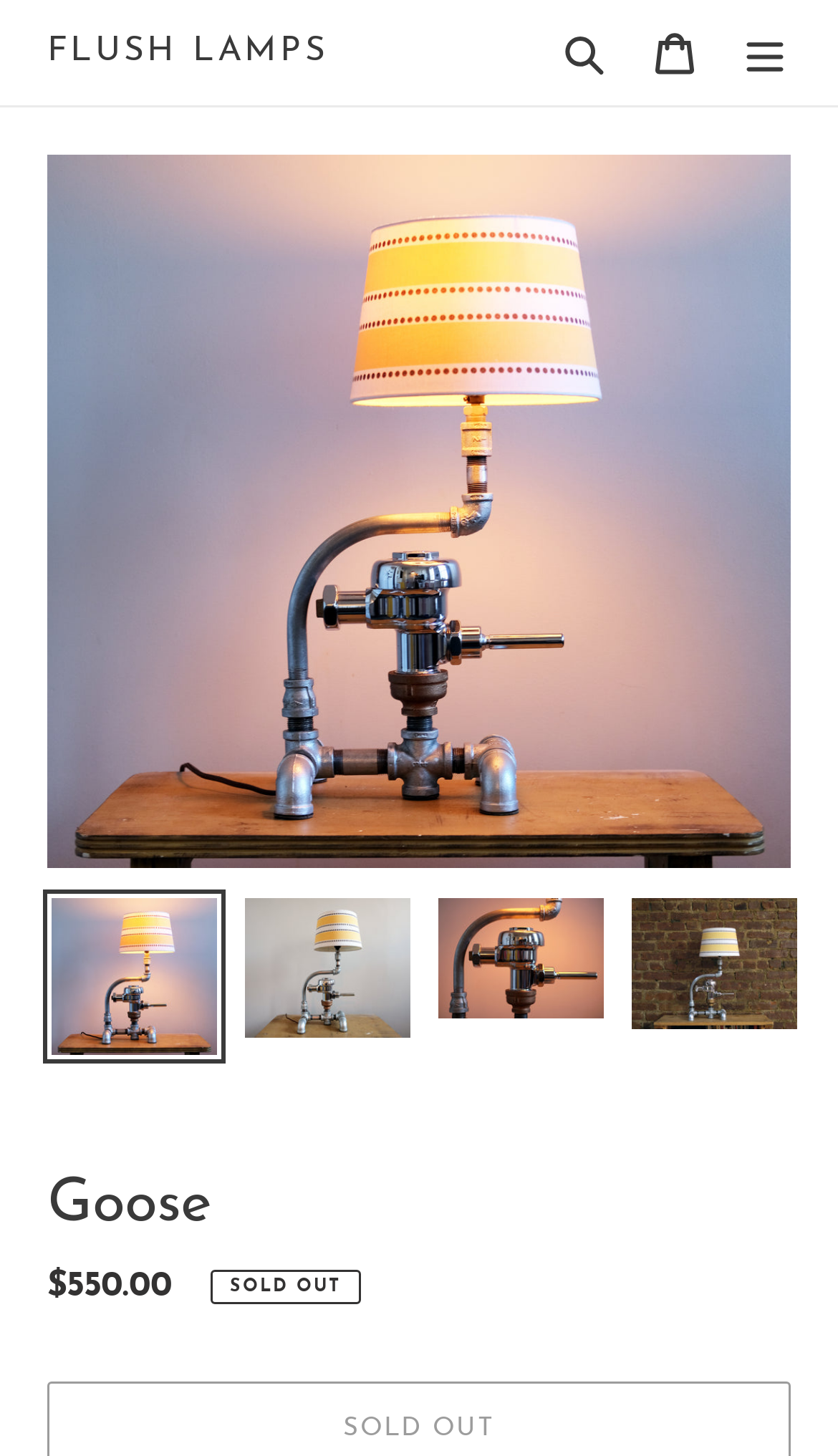Please find the bounding box coordinates of the element that needs to be clicked to perform the following instruction: "Load image into Gallery viewer". The bounding box coordinates should be four float numbers between 0 and 1, represented as [left, top, right, bottom].

[0.051, 0.61, 0.269, 0.731]